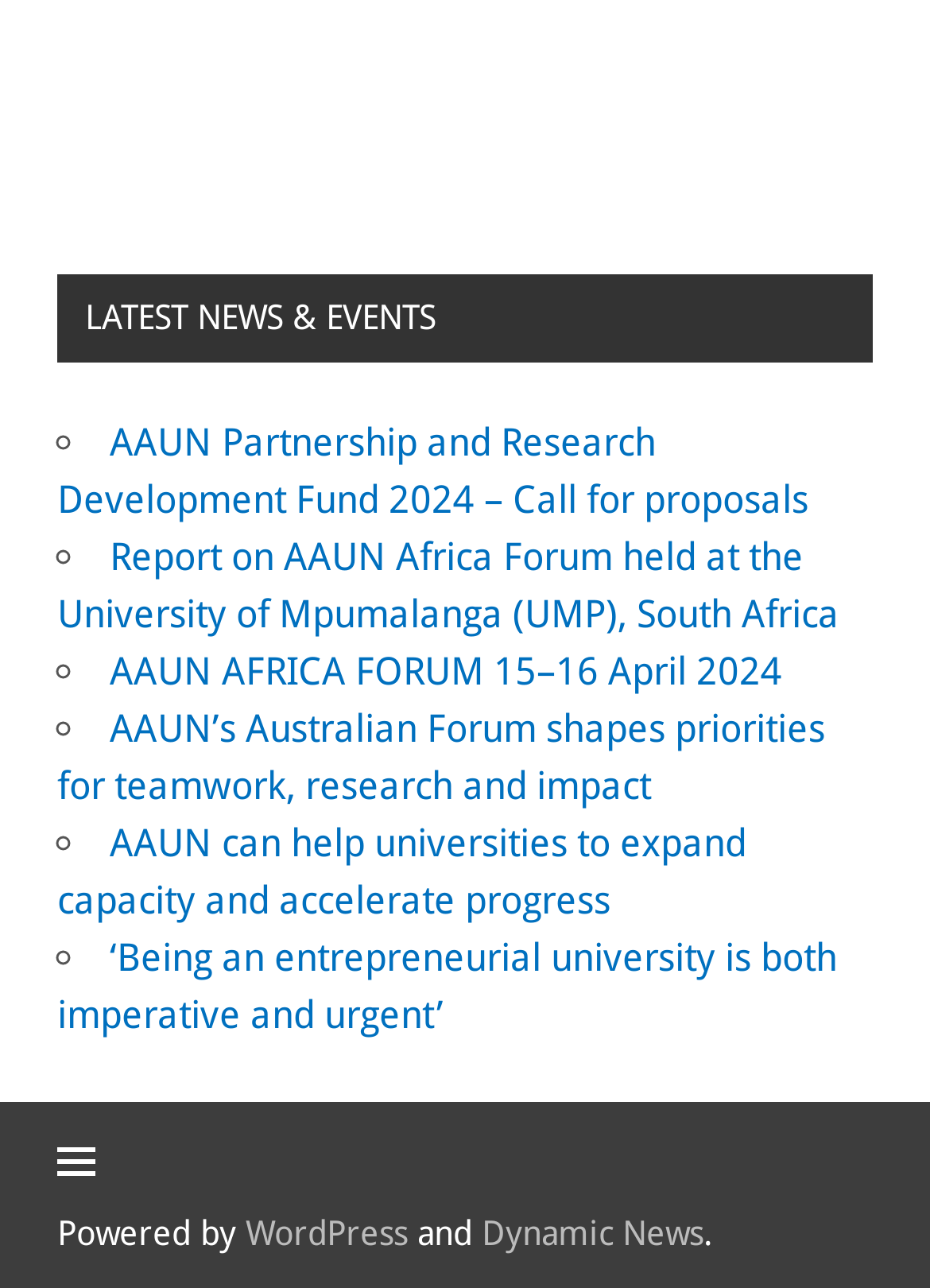Can you specify the bounding box coordinates of the area that needs to be clicked to fulfill the following instruction: "Read about AAUN Partnership and Research Development Fund 2024"?

[0.062, 0.326, 0.869, 0.405]